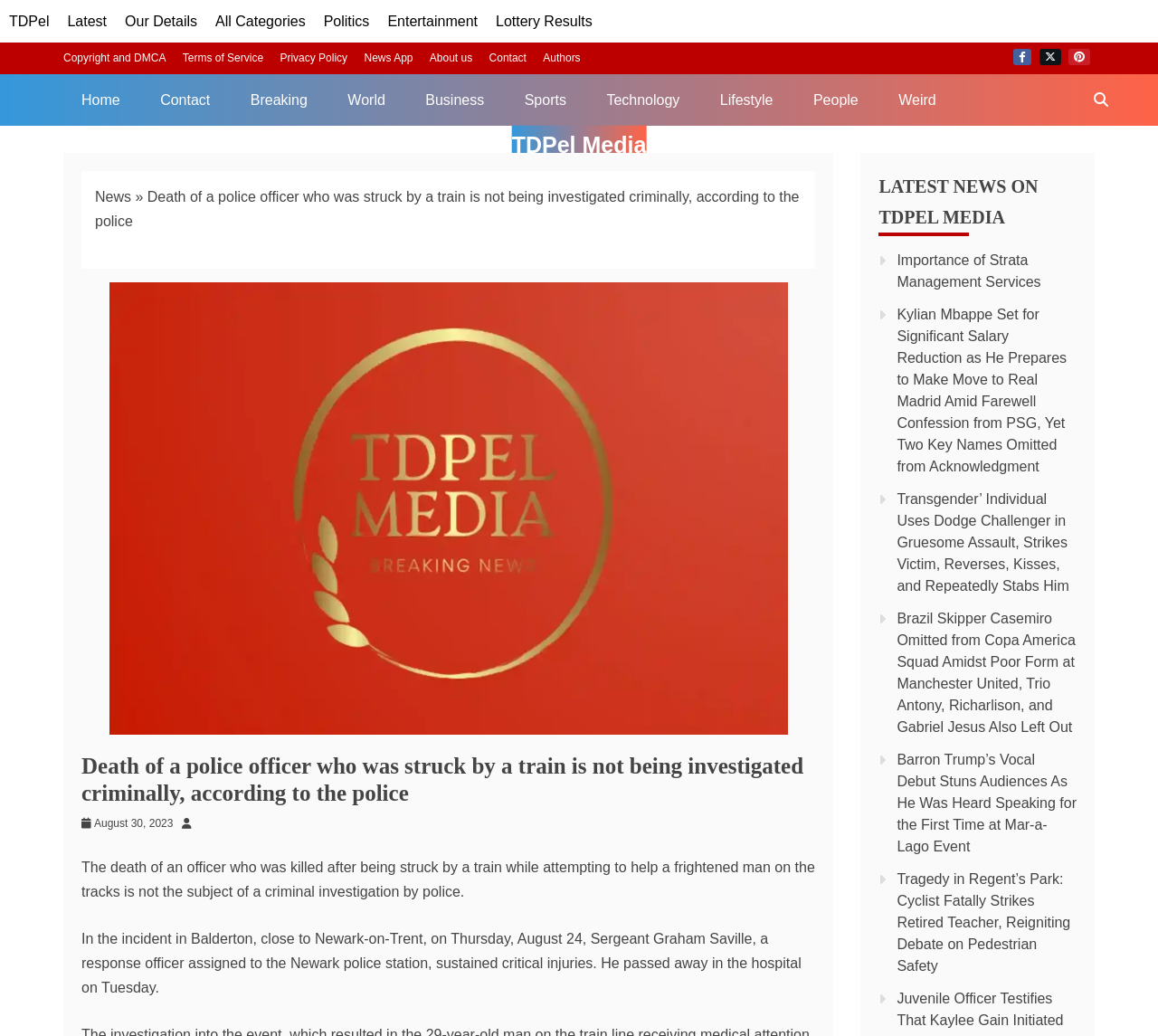Please find the bounding box coordinates of the element that you should click to achieve the following instruction: "Visit the 'About us' page". The coordinates should be presented as four float numbers between 0 and 1: [left, top, right, bottom].

[0.371, 0.05, 0.408, 0.062]